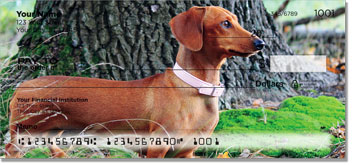Illustrate the scene in the image with a detailed description.

The image showcases a charming personal check design featuring a dachshund, known for its long body and short legs. The dog, depicted with a sleek brown coat, is poised gracefully against a backdrop of green grass and a textured tree trunk, capturing the playful yet dignified character of this beloved breed. Above the dog, the check layout includes typical financial information sections, such as the payee line and bank details, framed perfectly around the image. This check design resonates with dachshund lovers, celebrating the breed’s playful spirit and endearing qualities, and is part of a series called "Dachshund Checks." The checks offer a delightful way for pet enthusiasts to showcase their love for these adorable companions in everyday transactions.